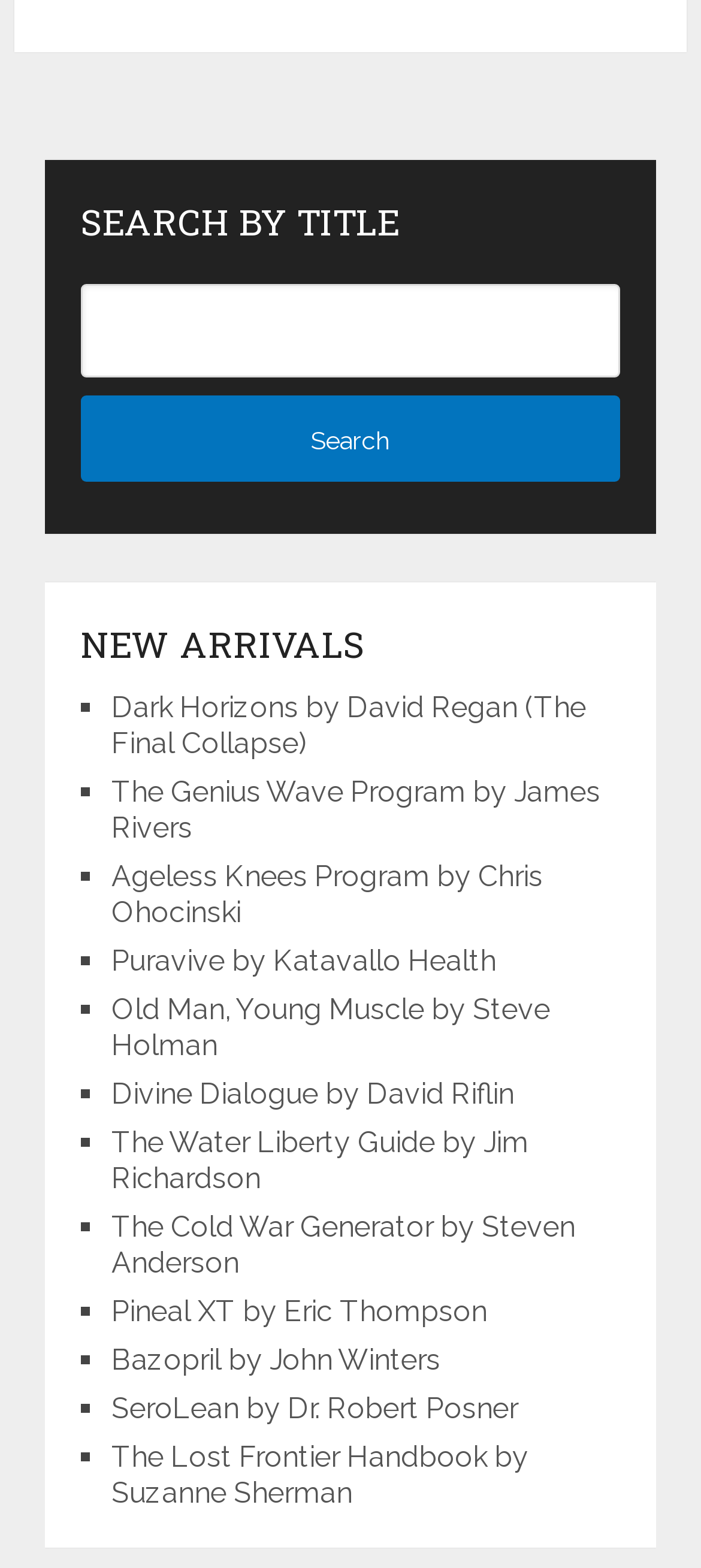How many list markers are there?
Look at the screenshot and respond with one word or a short phrase.

13